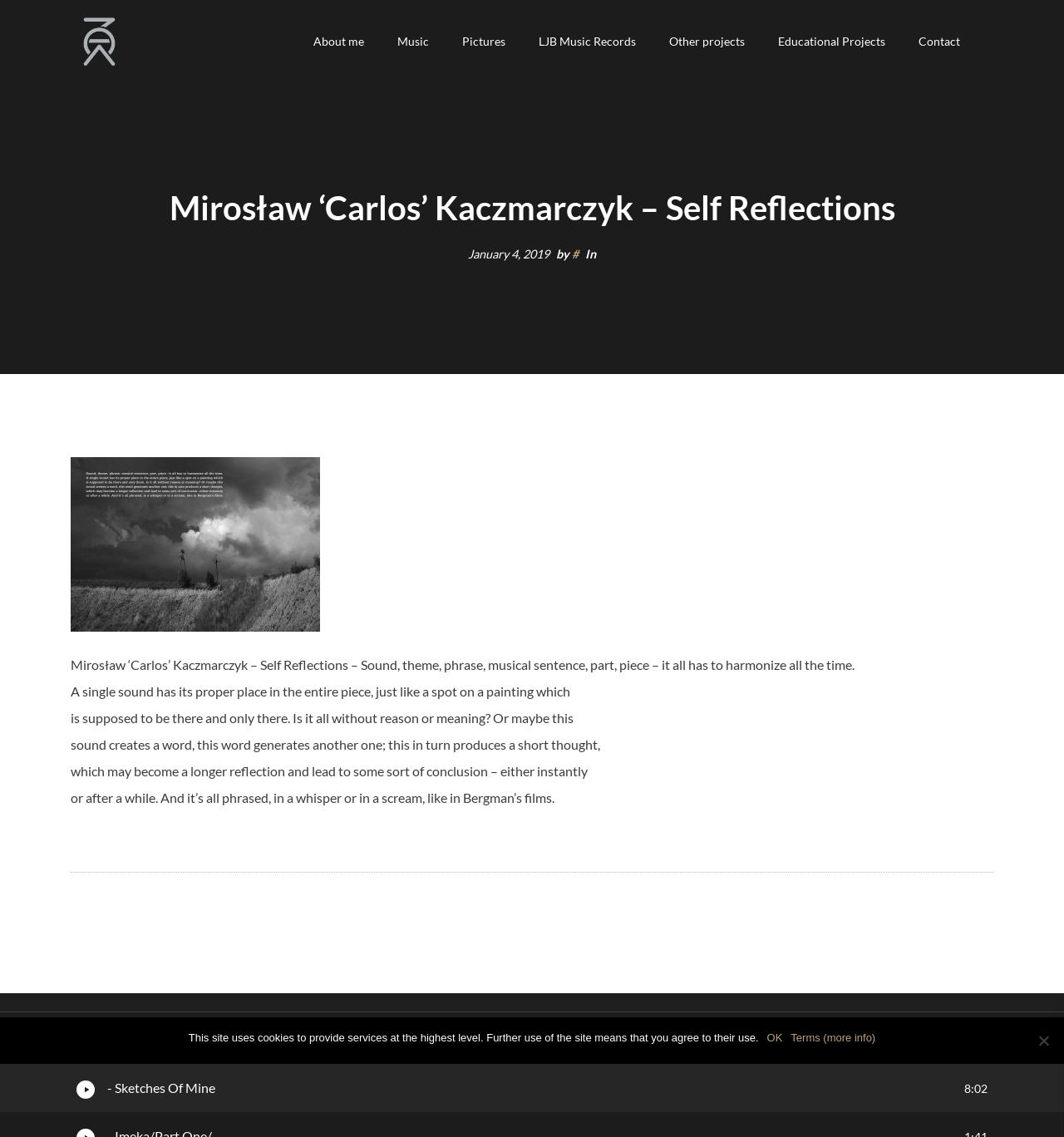Provide a thorough description of the webpage's content and layout.

This webpage is about Mirosław 'Carlos' Kaczmarczyk, a musician, and his self-reflections. At the top, there is a layout table with a link to Mirosław Carlos Kaczmarczyk's website and an image of the same name. Below this, there are seven buttons for navigation, including "About me", "Music", "Pictures", "LJB Music Records", "Other projects", "Educational Projects", and "Contact".

On the left side, there is a heading with the title "Mirosław ‘Carlos’ Kaczmarczyk – Self Reflections". Below this, there are three lines of text, including a date "January 4, 2019", the word "by", and a link to an unknown page.

The main content of the webpage is a long paragraph of text, which is a self-reflection of Mirosław 'Carlos' Kaczmarczyk. The text is divided into several static text elements, but it appears to be a single cohesive passage. The text discusses the importance of harmony in music and how individual sounds come together to create a cohesive piece. It also references the films of Bergman.

At the bottom of the page, there is a content information section with links to Mirosław Carlos Kaczmarczyk's website, a copyright notice, and a link to "Terms & Conditions". There is also a layout table with a static text element "- Sketches Of Mine" and several generic elements, including "Loop", "Shuffle", "Show/Hide Playlist", and "Pin/Unpin Player". Additionally, there is a dialog box for a "Cookie Notice" with a message about the use of cookies on the site and links to "OK" and "Terms (more info)".